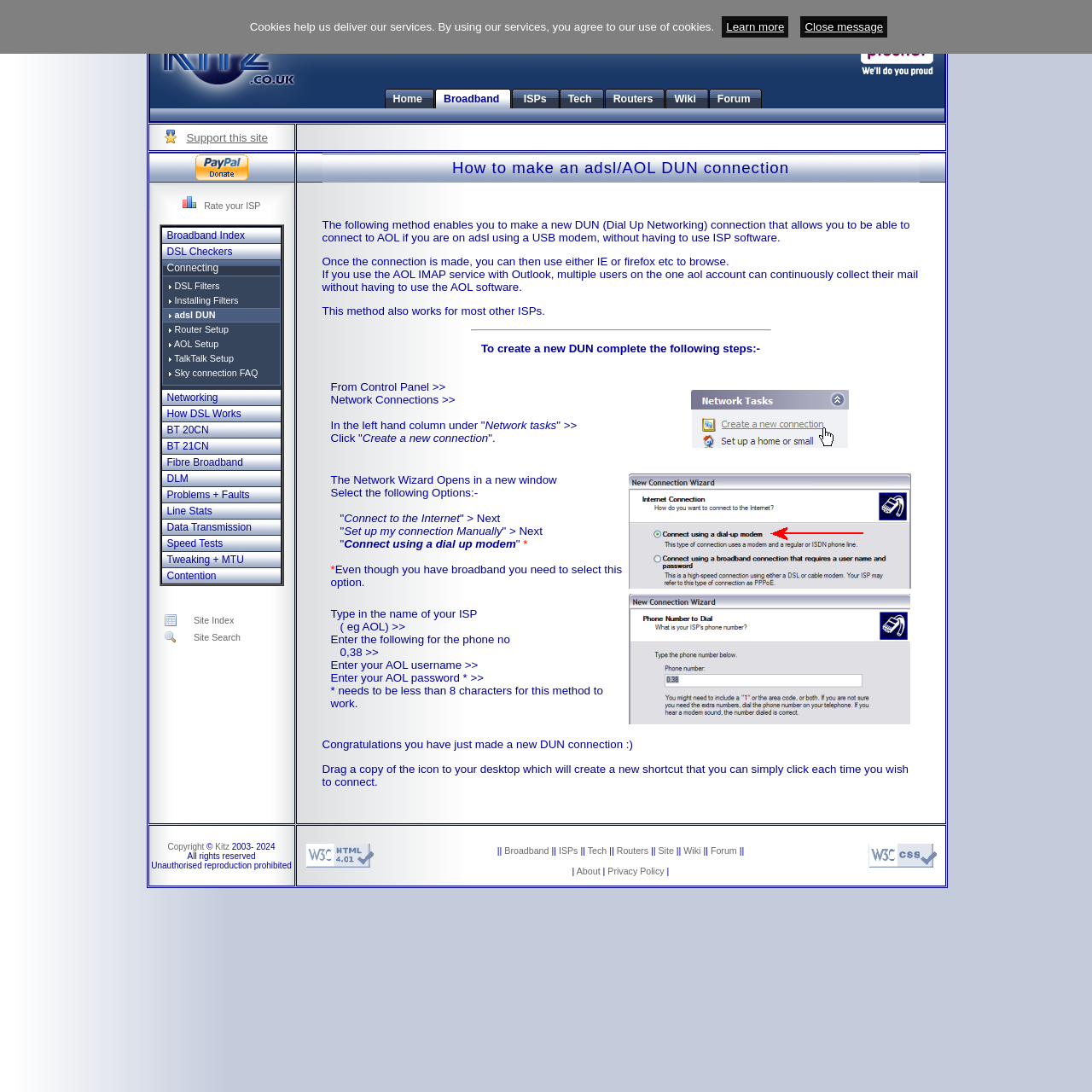Please answer the following question using a single word or phrase: 
What is the purpose of the 'support site' link?

To support the site